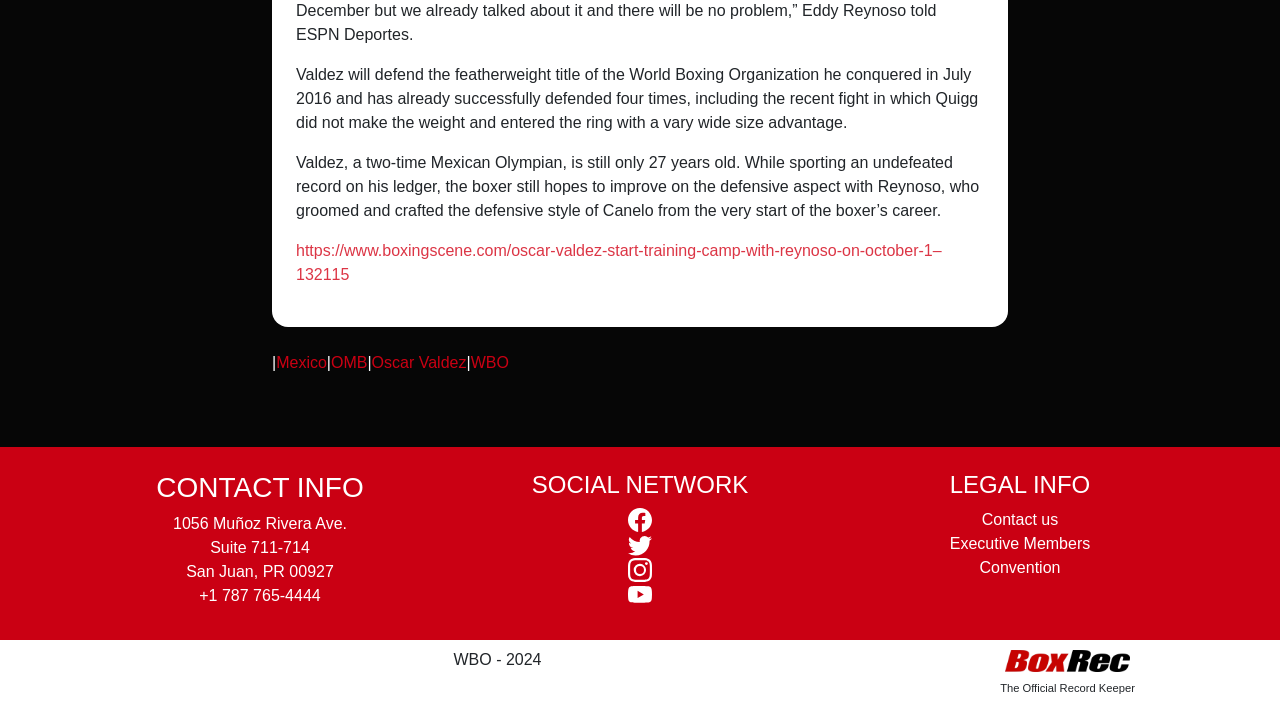Identify the bounding box coordinates for the element that needs to be clicked to fulfill this instruction: "View the social network page". Provide the coordinates in the format of four float numbers between 0 and 1: [left, top, right, bottom].

[0.491, 0.724, 0.509, 0.748]